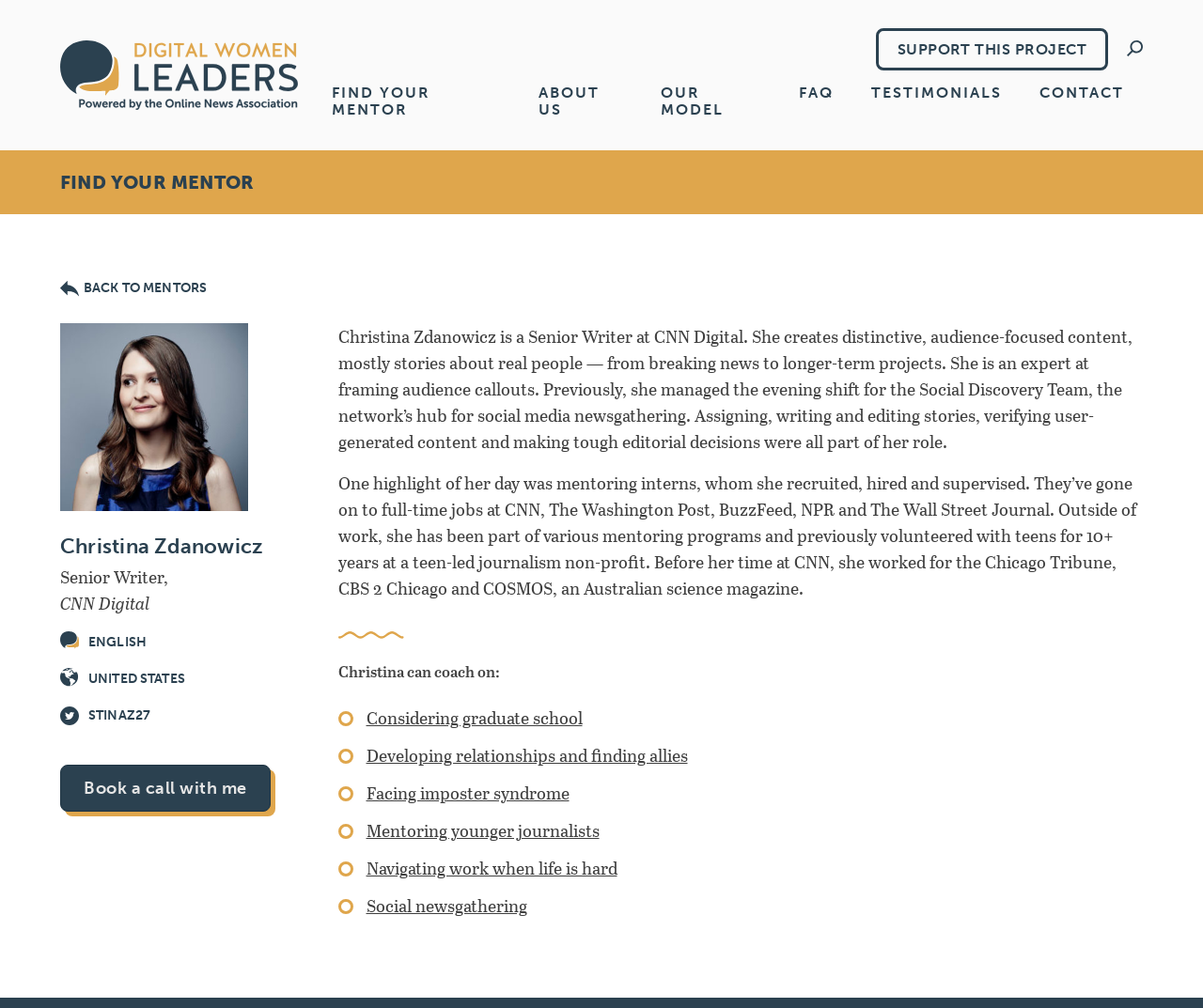Give a one-word or one-phrase response to the question: 
What is the name of the network where Christina managed the evening shift?

Social Discovery Team